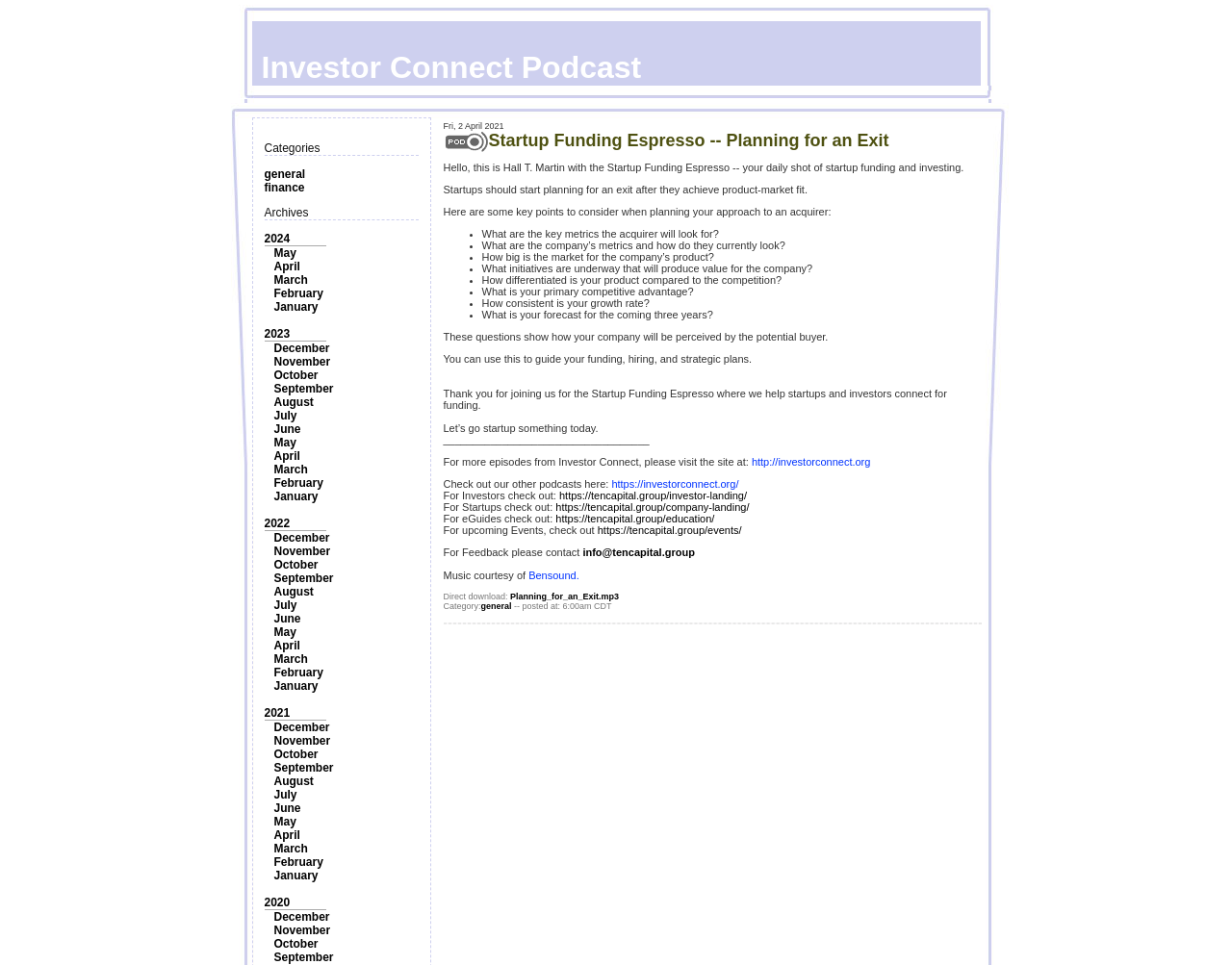What is the category of the podcast?
Please provide a single word or phrase in response based on the screenshot.

general